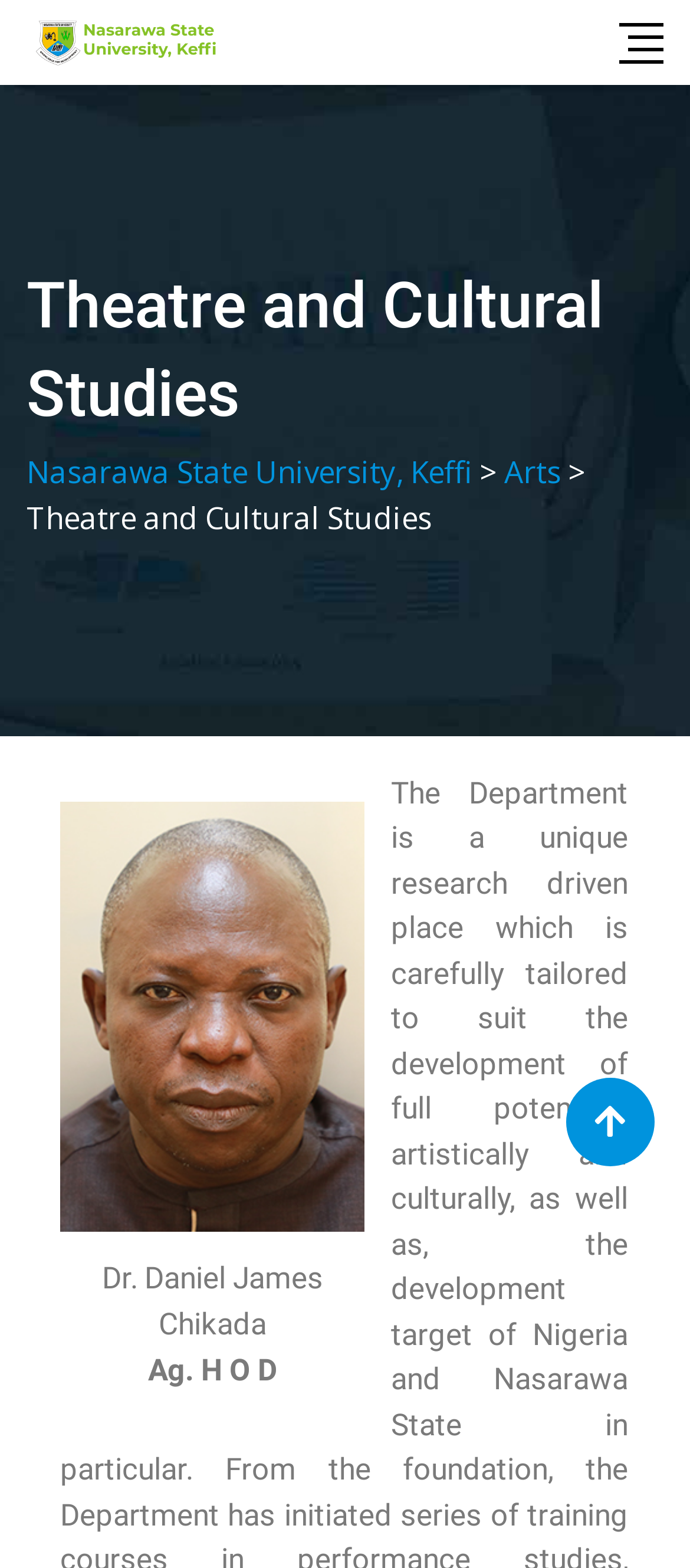What is the position of the figure element?
Look at the image and answer with only one word or phrase.

Below the top section